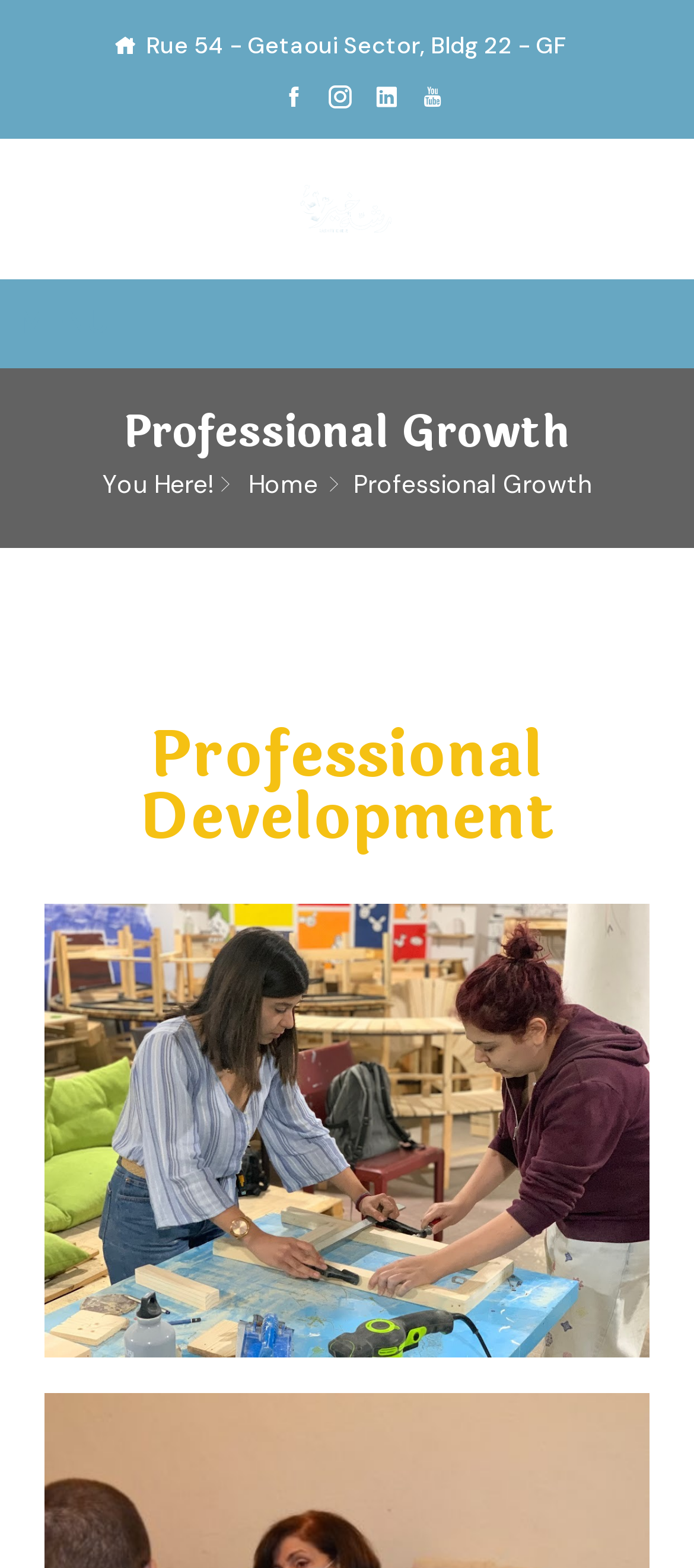Based on the image, please elaborate on the answer to the following question:
How many navigation links are there?

I counted the number of link elements that are likely to be navigation links, and found two of them: 'Home' and 'Rashet Kheir'.